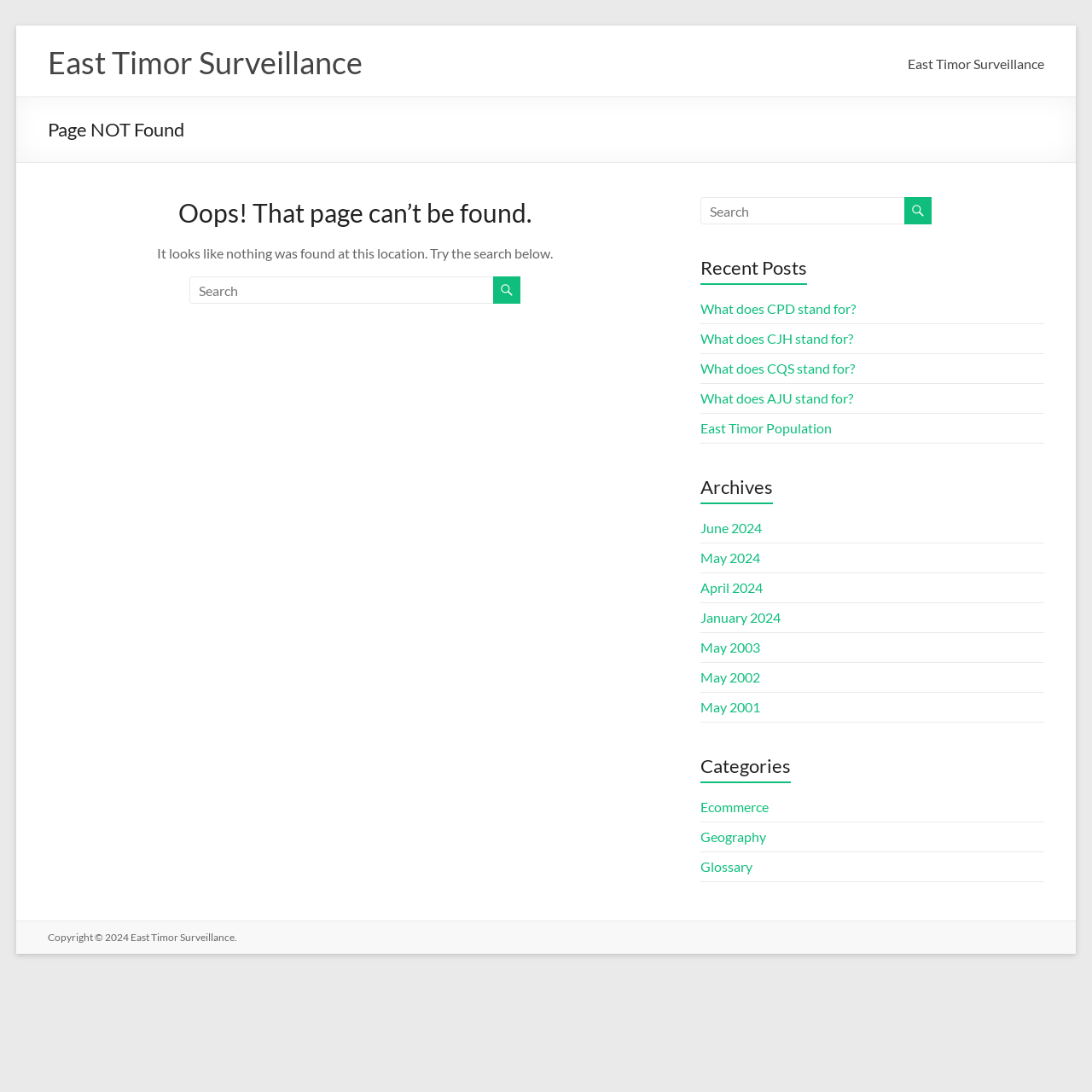Summarize the webpage comprehensively, mentioning all visible components.

The webpage is titled "Page not found – East Timor Surveillance" and appears to be an error page. At the top, there is a large heading "East Timor Surveillance" with a link to the same title. Below this, there is a smaller heading "Page NOT Found" followed by a header section with the text "Oops! That page can’t be found." 

To the right of this header section, there is a search bar with a text box and a button with a magnifying glass icon. Below the search bar, there is a section with a heading "Recent Posts" that lists five links to recent articles, including "What does CPD stand for?" and "East Timor Population".

Further down the page, there are two more sections. The first section has a heading "Archives" and lists nine links to monthly archives, ranging from June 2024 to May 2001. The second section has a heading "Categories" and lists three links to categories, including "Ecommerce", "Geography", and "Glossary".

At the bottom of the page, there is a footer section with a copyright notice "Copyright © 2024" and a link to "East Timor Surveillance".